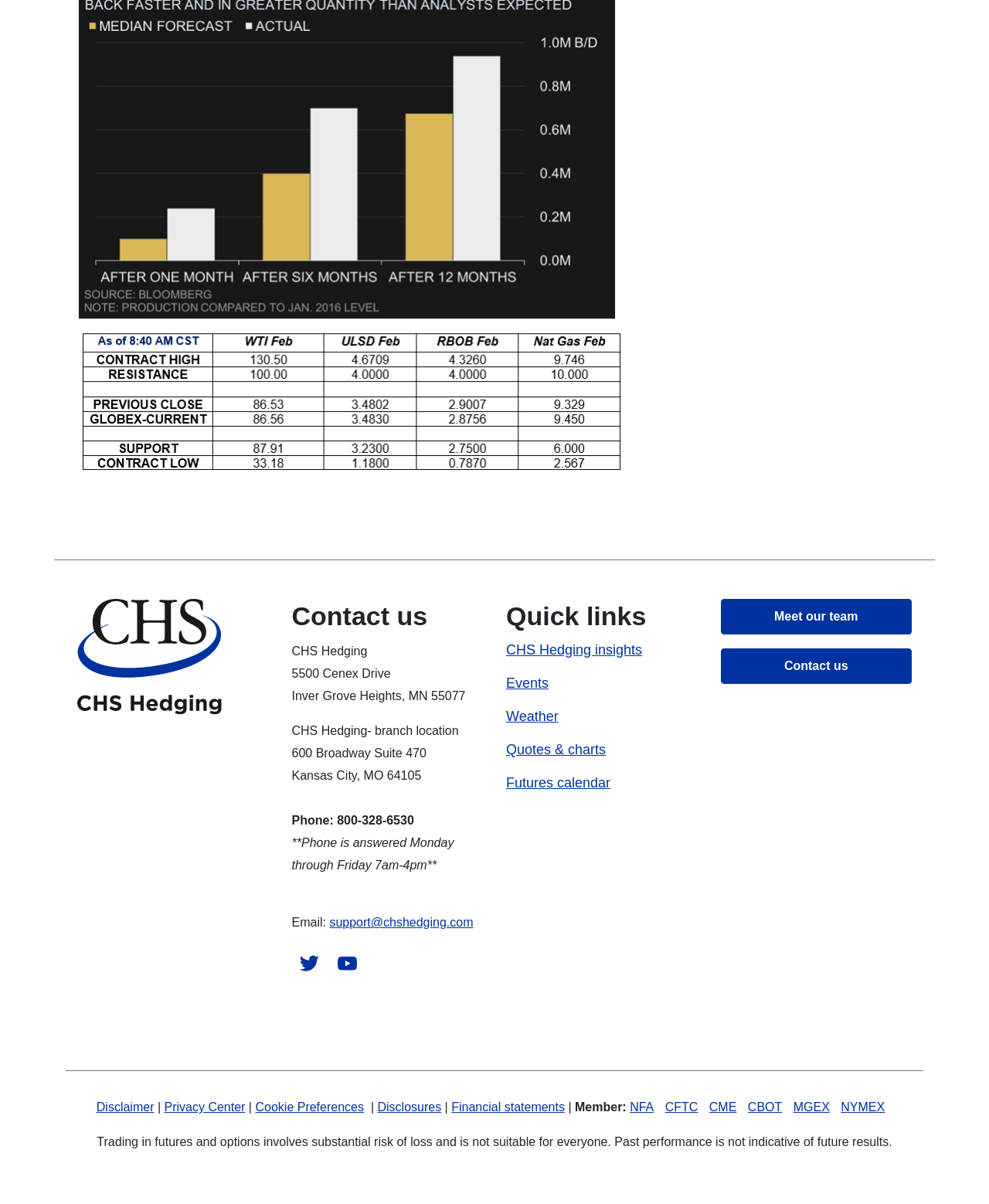Determine the bounding box coordinates of the clickable region to execute the instruction: "Click on the Contact us link". The coordinates should be four float numbers between 0 and 1, denoted as [left, top, right, bottom].

[0.729, 0.498, 0.922, 0.527]